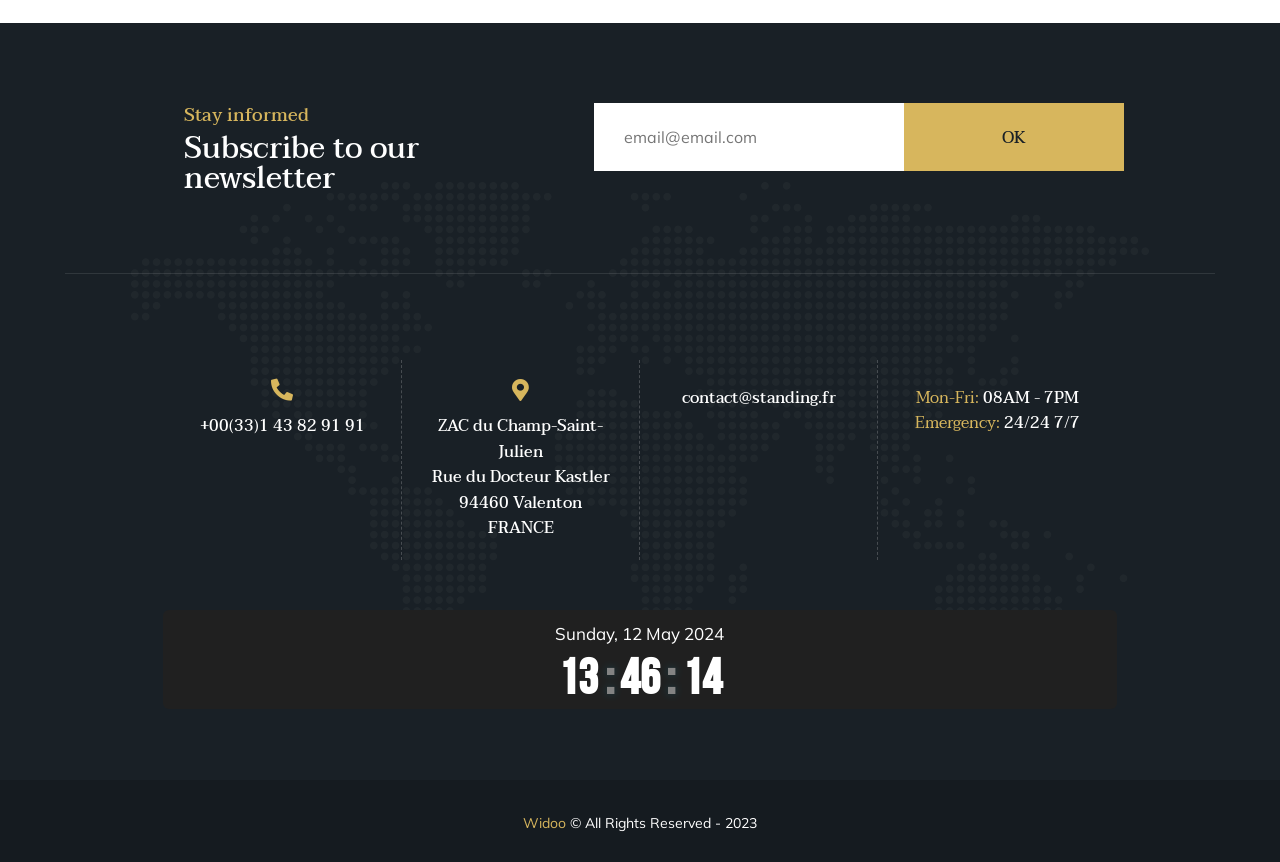With reference to the image, please provide a detailed answer to the following question: What is the purpose of the textbox?

The textbox is labeled as 'email@email.com' and is required, indicating that it is used to enter an email address, likely for subscribing to a newsletter.